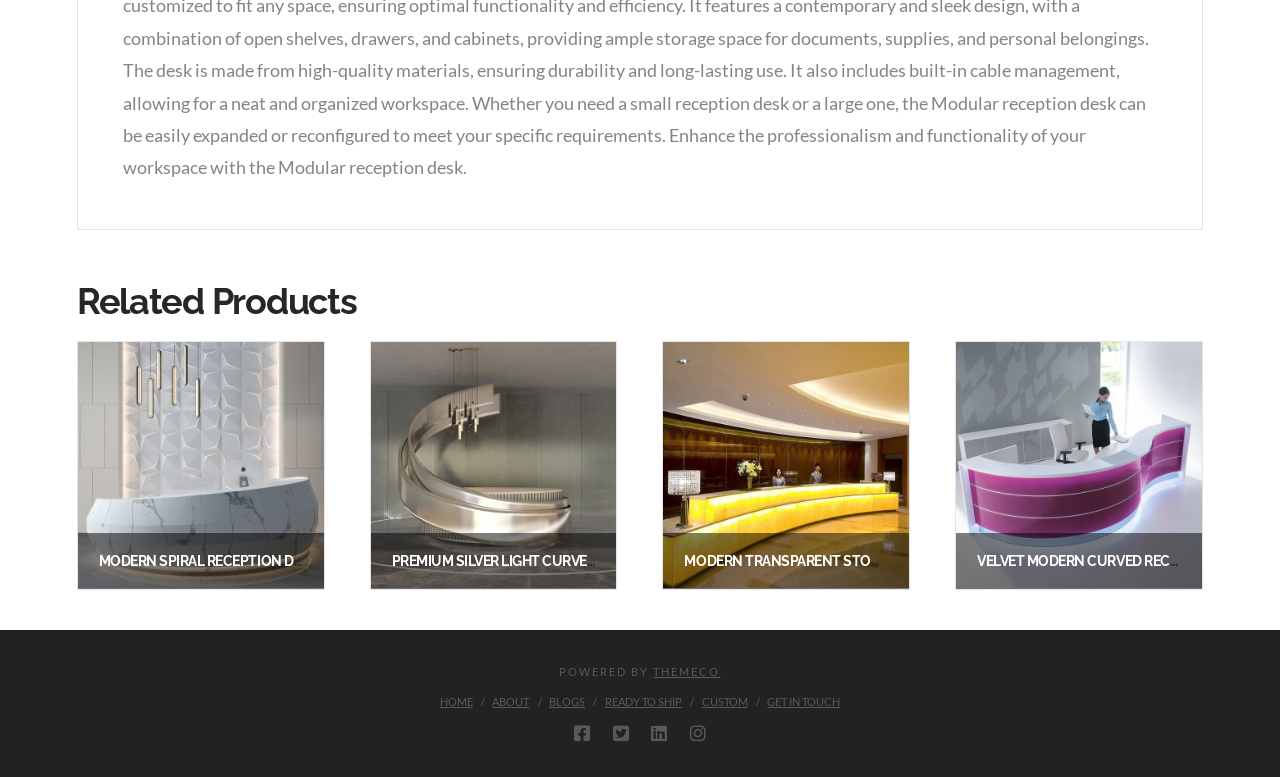Pinpoint the bounding box coordinates of the area that should be clicked to complete the following instruction: "Get in touch with the company". The coordinates must be given as four float numbers between 0 and 1, i.e., [left, top, right, bottom].

[0.599, 0.894, 0.657, 0.912]